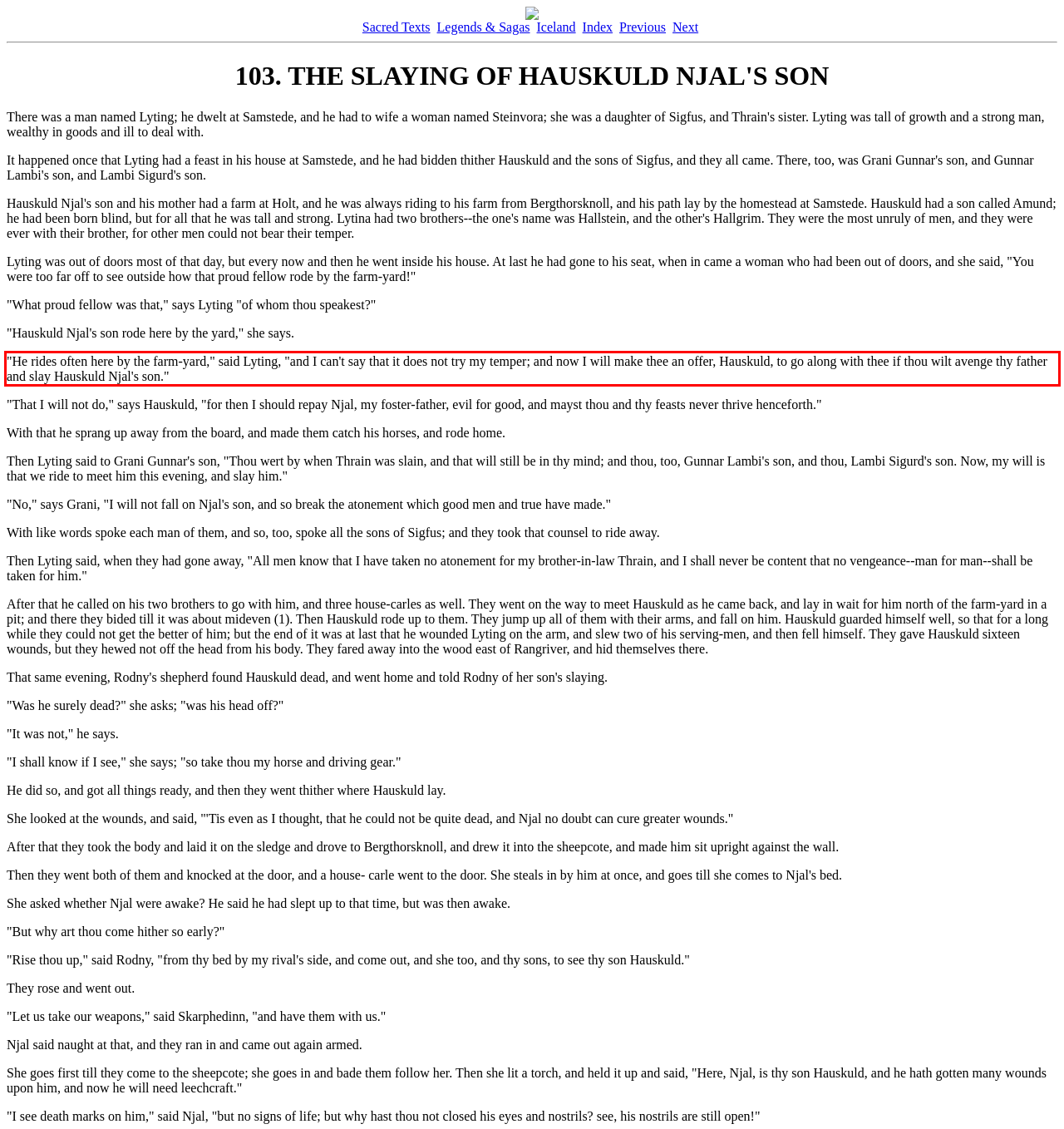Examine the webpage screenshot and use OCR to recognize and output the text within the red bounding box.

"He rides often here by the farm-yard," said Lyting, "and I can't say that it does not try my temper; and now I will make thee an offer, Hauskuld, to go along with thee if thou wilt avenge thy father and slay Hauskuld Njal's son."